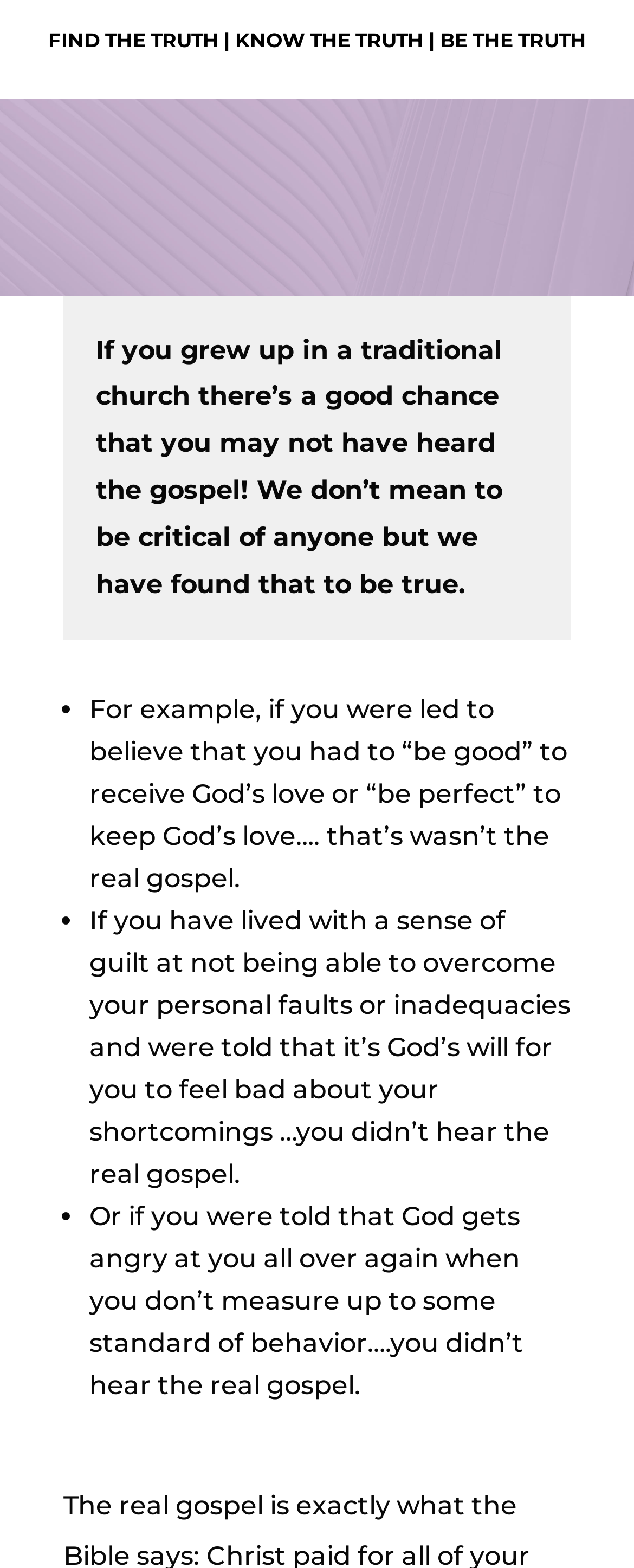Please reply to the following question with a single word or a short phrase:
How many bullet points are listed on the webpage?

3